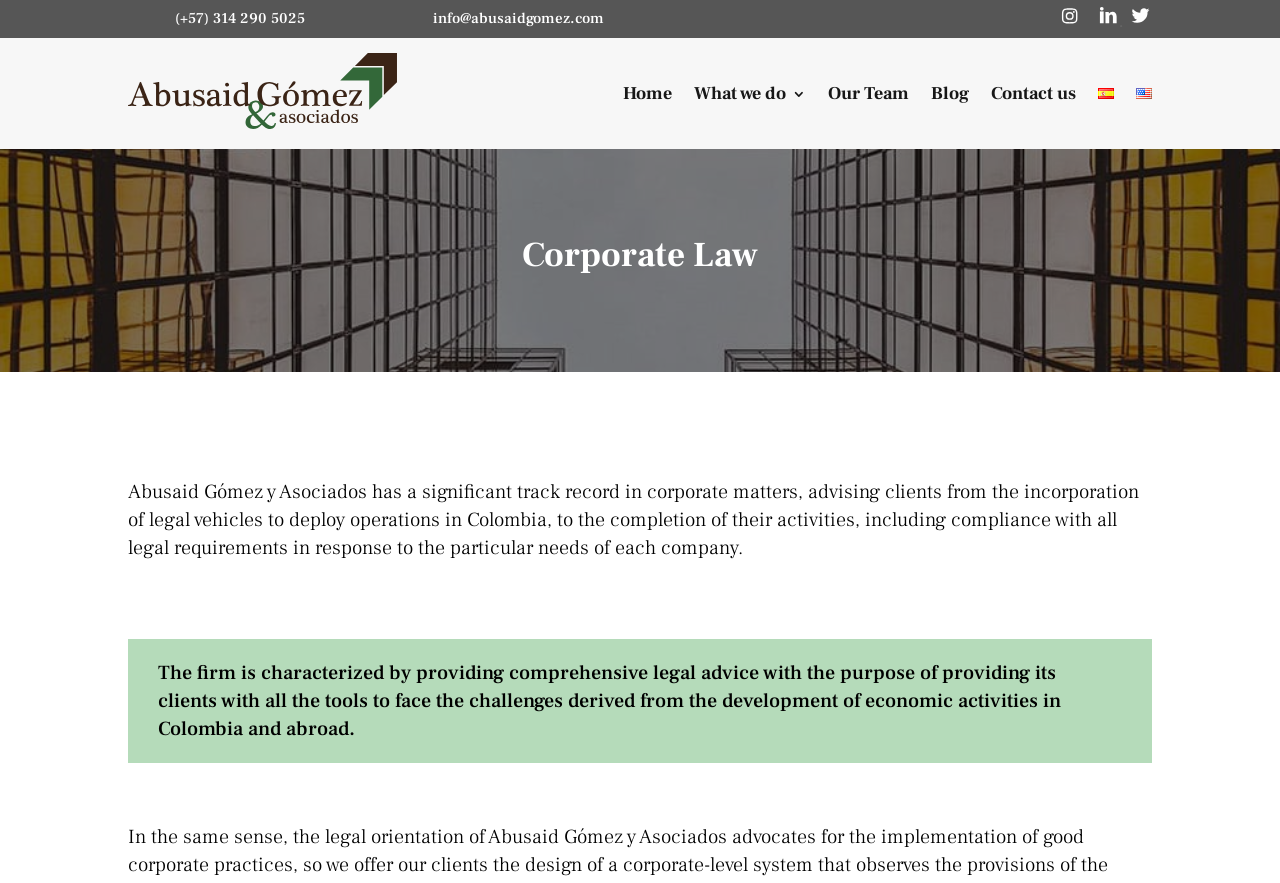Identify the bounding box coordinates of the element that should be clicked to fulfill this task: "Go to the Home page". The coordinates should be provided as four float numbers between 0 and 1, i.e., [left, top, right, bottom].

[0.487, 0.06, 0.525, 0.152]